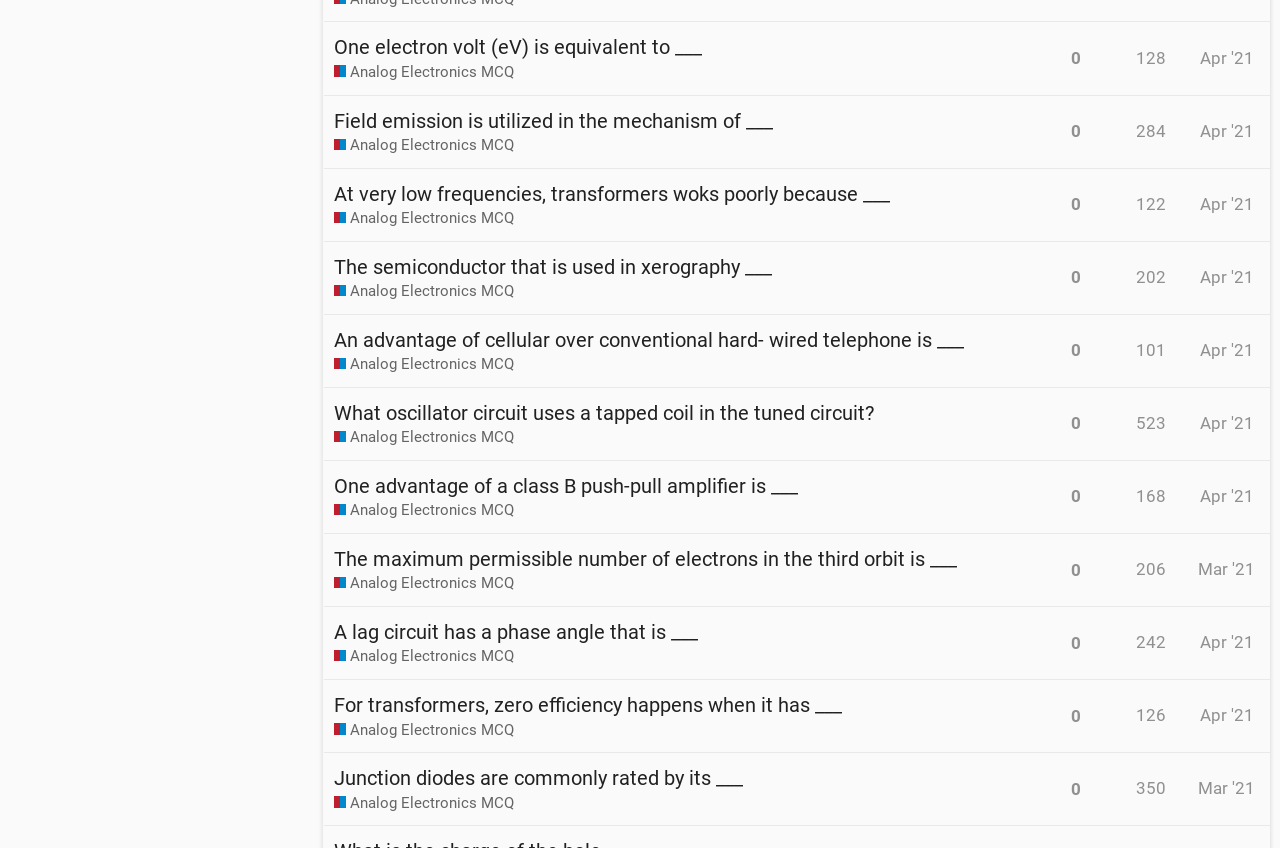What type of questions are provided in the 'Analog Electronics MCQ' section?
Based on the image, answer the question in a detailed manner.

I can see links with the text 'Analog Electronics MCQ' which suggests that this section provides multiple choice questions (MCQ) for technical exam preparations.